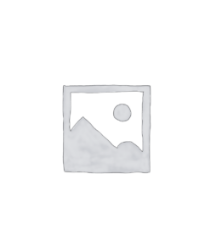Generate an elaborate description of what you see in the image.

This image is a placeholder graphic commonly used in web design to represent content that is yet to be provided. It features a simplistic silhouette of a landscape scene, characterized by mountains and a sun, set within a rectangular border. This type of image typically indicates where a photograph or illustration will be inserted later, often used in contexts such as online stores or product listings. In this case, it accompanies information about the plant **Geranium wlassovianum 'Crug Farm Type'**, highlighting it as a perennial with distinctive features including narrow blue foliage and attractive white flowers.